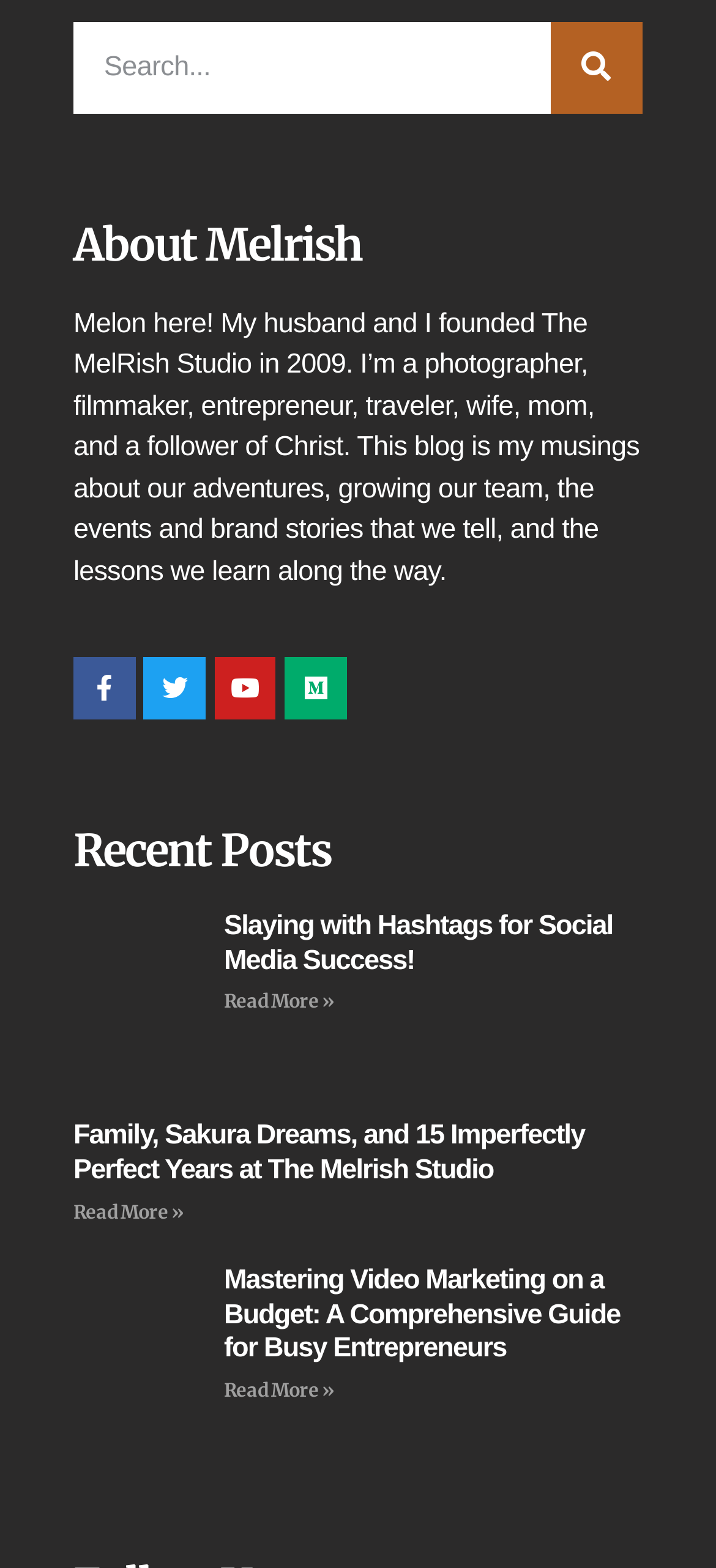Find and specify the bounding box coordinates that correspond to the clickable region for the instruction: "read more about Family, Sakura Dreams, and 15 Imperfectly Perfect Years at The Melrish Studio".

[0.103, 0.765, 0.256, 0.781]